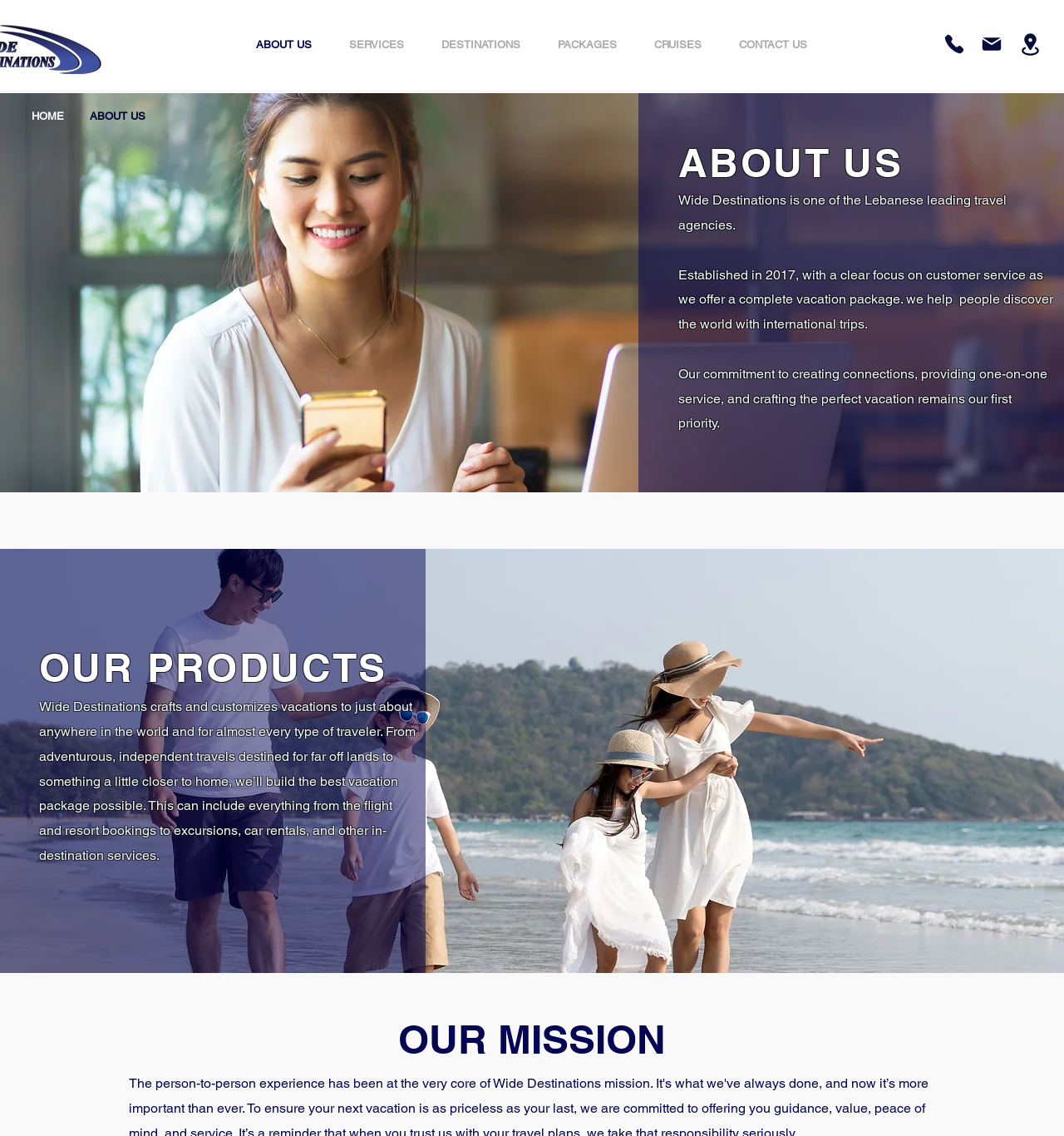Locate the bounding box coordinates of the item that should be clicked to fulfill the instruction: "Click on Location".

[0.958, 0.028, 0.978, 0.051]